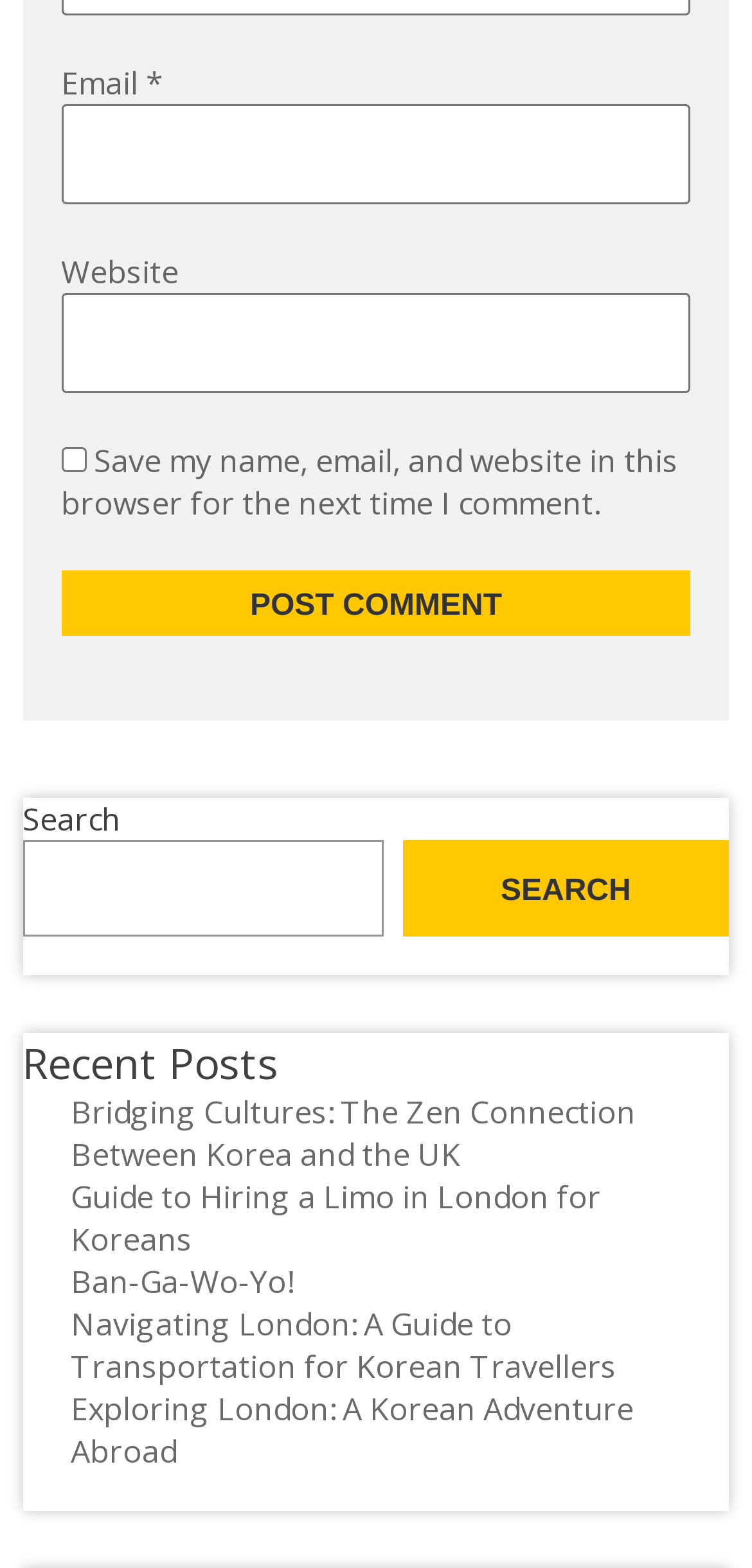Please find the bounding box coordinates (top-left x, top-left y, bottom-right x, bottom-right y) in the screenshot for the UI element described as follows: name="submit" value="Post Comment"

[0.081, 0.373, 0.919, 0.415]